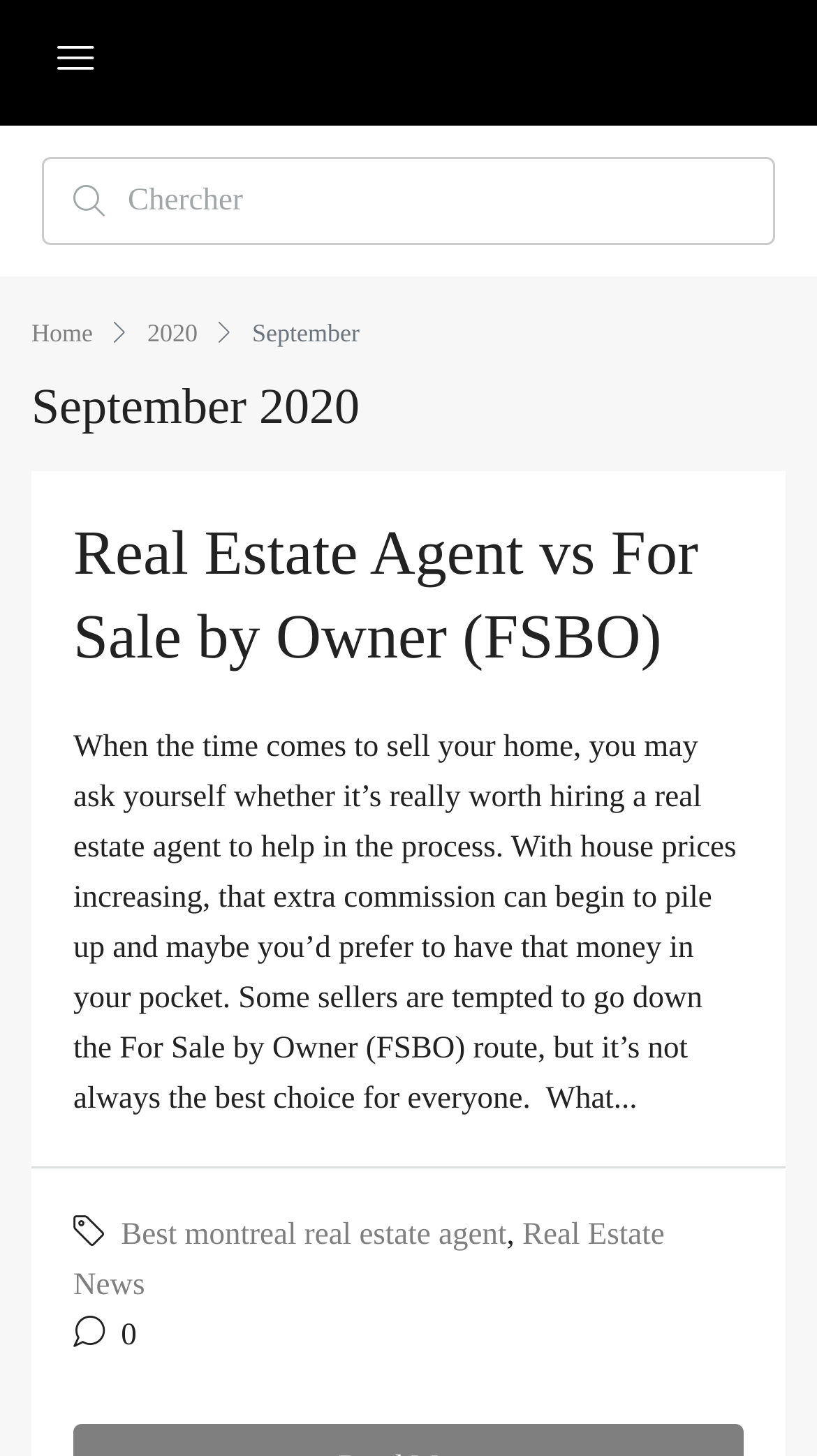Articulate a detailed summary of the webpage's content and design.

The webpage appears to be a blog or article page, with a focus on real estate topics. At the top, there is a header section that spans the entire width of the page, containing a button with a icon, a mobile logo, and a search textbox labeled "Chercher" on the right side. Below the header, there are three links: "Home", "2020", and a static text "September". 

The main content of the page is a heading "September 2020" that stretches across the page, followed by a subheading "Real Estate Agent vs For Sale by Owner (FSBO)" and a corresponding link. Below this, there is a block of text that discusses the pros and cons of hiring a real estate agent versus selling a home independently. The text is divided into paragraphs and includes links to related topics, such as "Best Montreal Real Estate Agent" and "Real Estate News". At the very bottom of the page, there is a small static text "0".